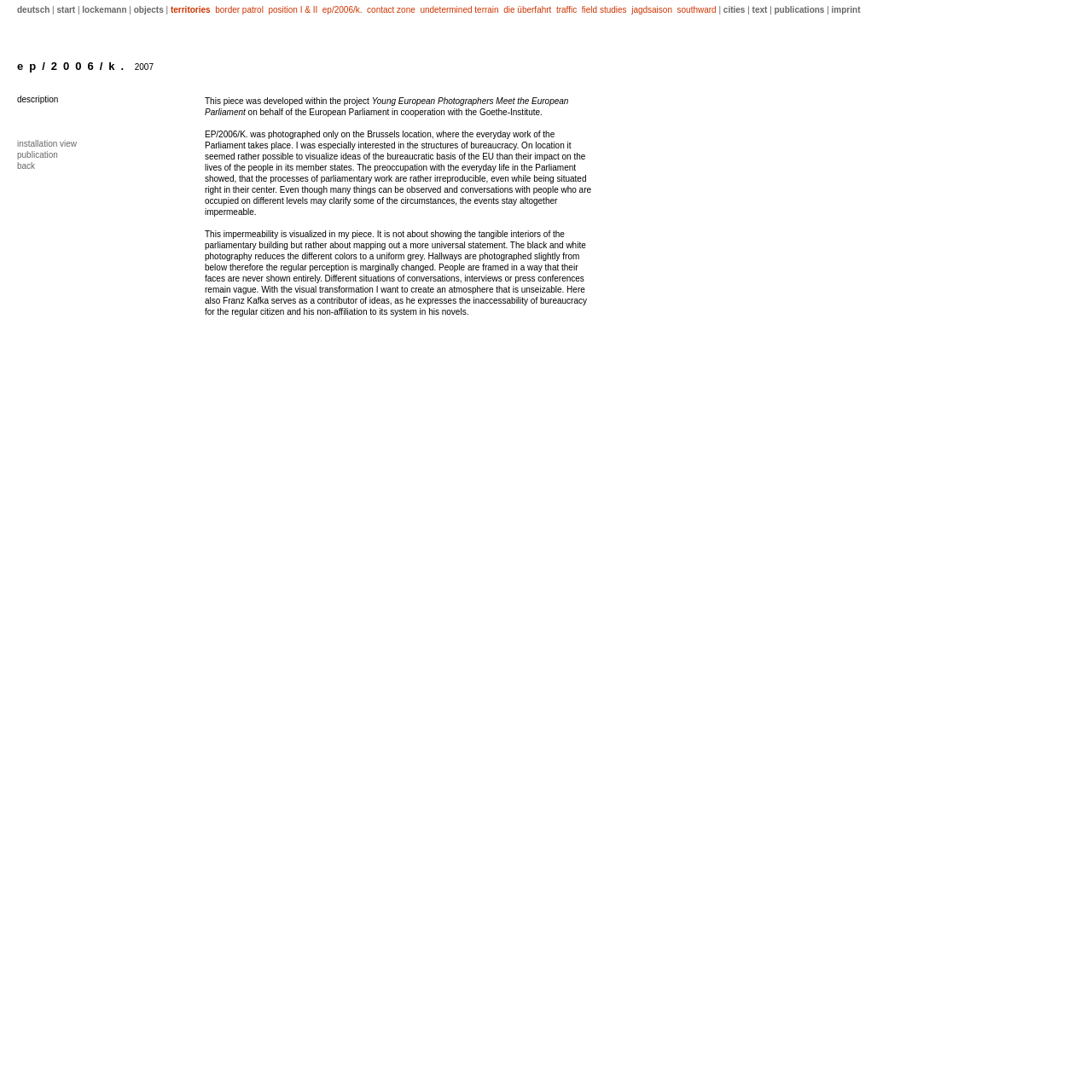Using a single word or phrase, answer the following question: 
How many links are there at the top of the webpage?

11